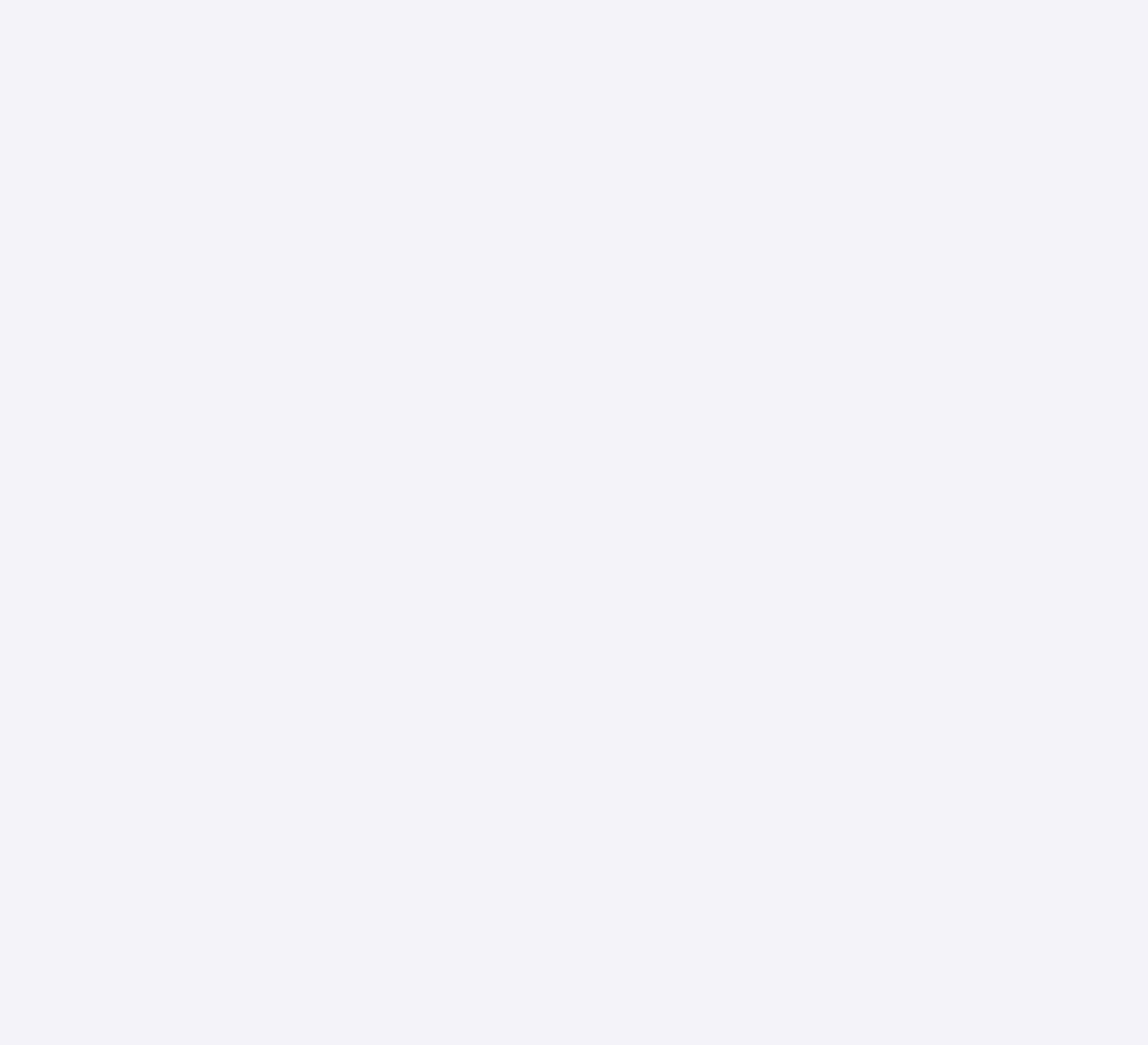Specify the bounding box coordinates of the area that needs to be clicked to achieve the following instruction: "Click the '阅读PDF' button of the second paper".

[0.082, 0.207, 0.119, 0.22]